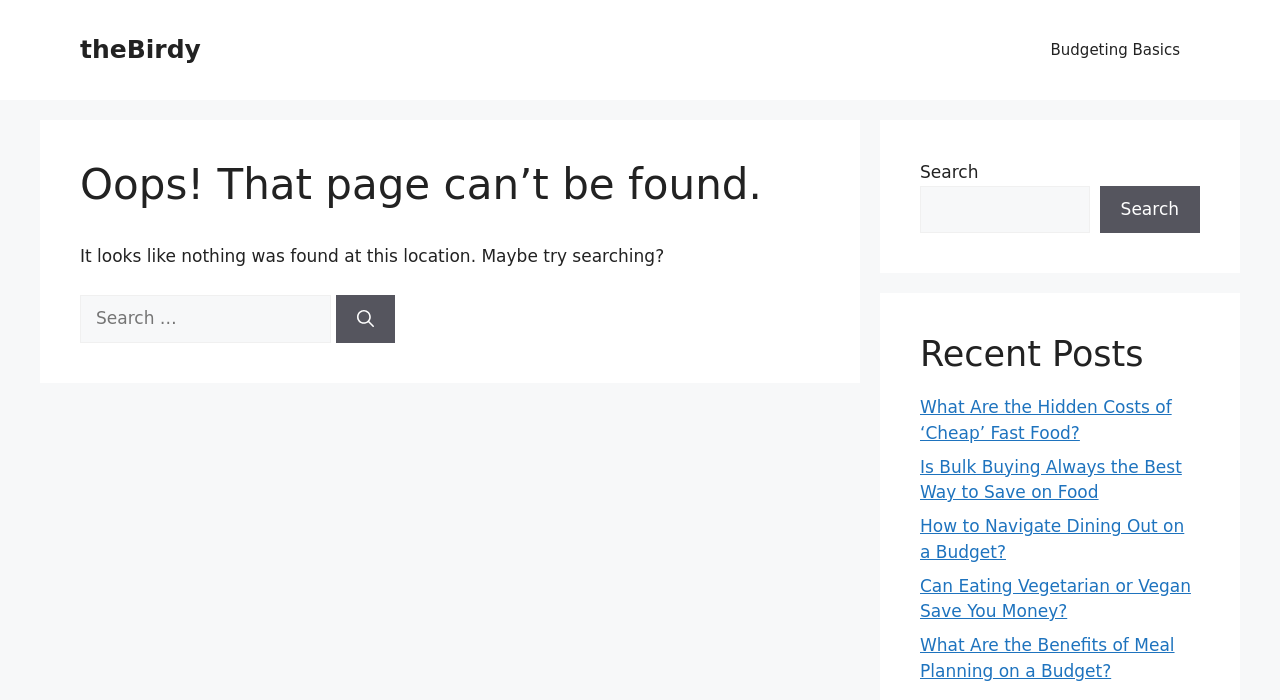Locate the bounding box coordinates of the element you need to click to accomplish the task described by this instruction: "Search for something".

[0.062, 0.422, 0.259, 0.49]